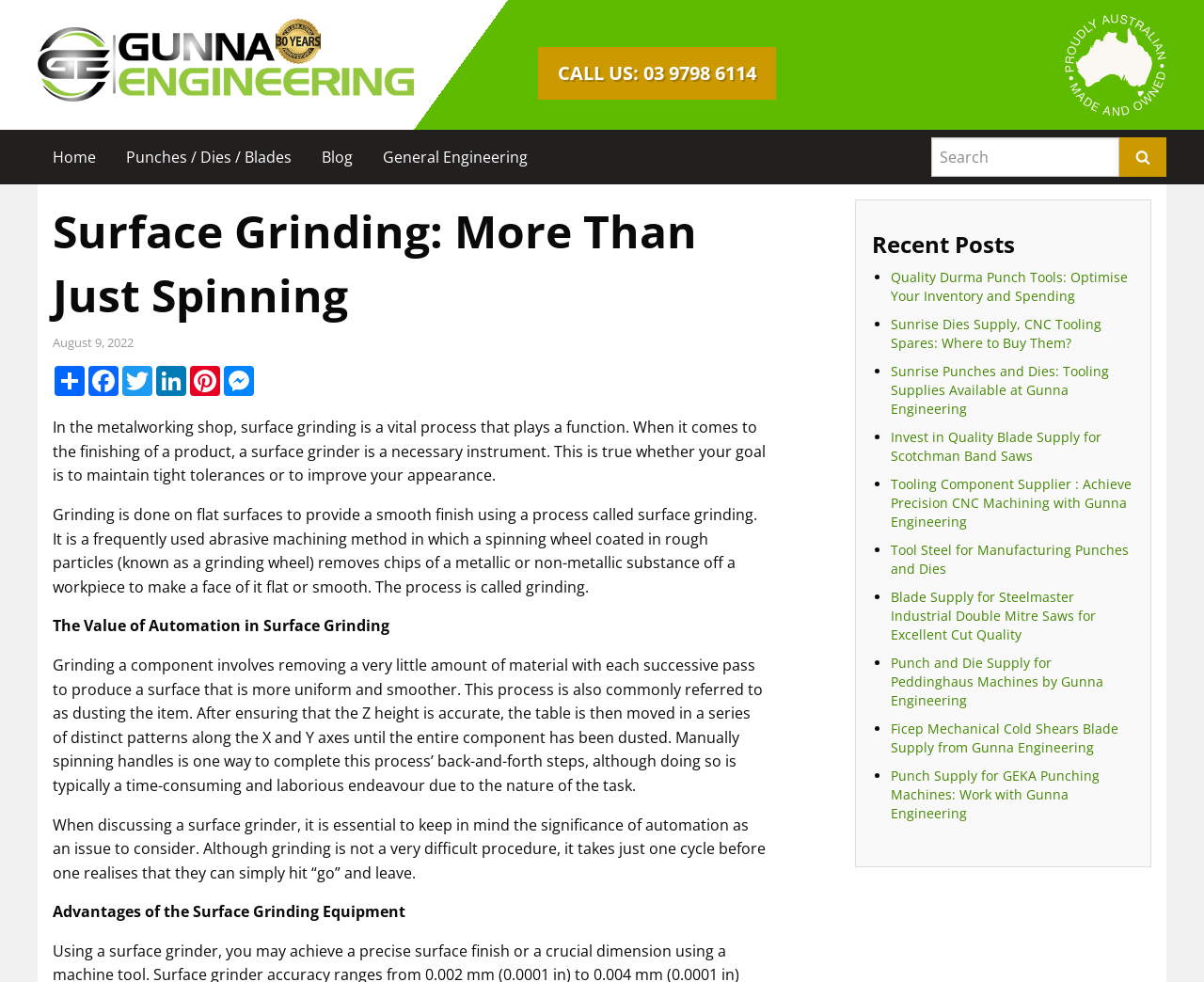Give a short answer to this question using one word or a phrase:
What is the company name of the website?

Gunna Engineering